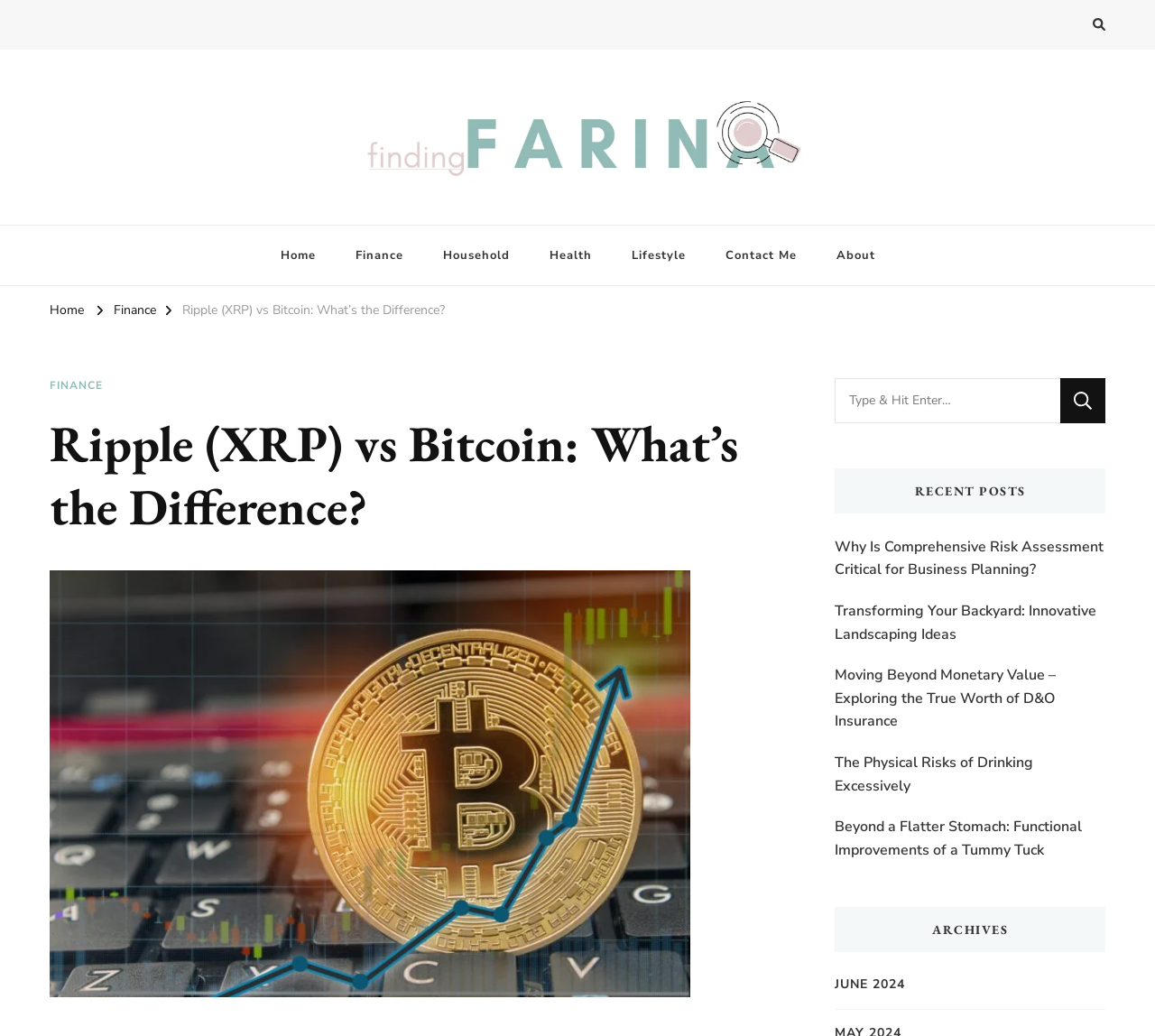Please identify the bounding box coordinates of the region to click in order to complete the task: "Read the 'Why Is Comprehensive Risk Assessment Critical for Business Planning?' post". The coordinates must be four float numbers between 0 and 1, specified as [left, top, right, bottom].

[0.723, 0.517, 0.957, 0.562]